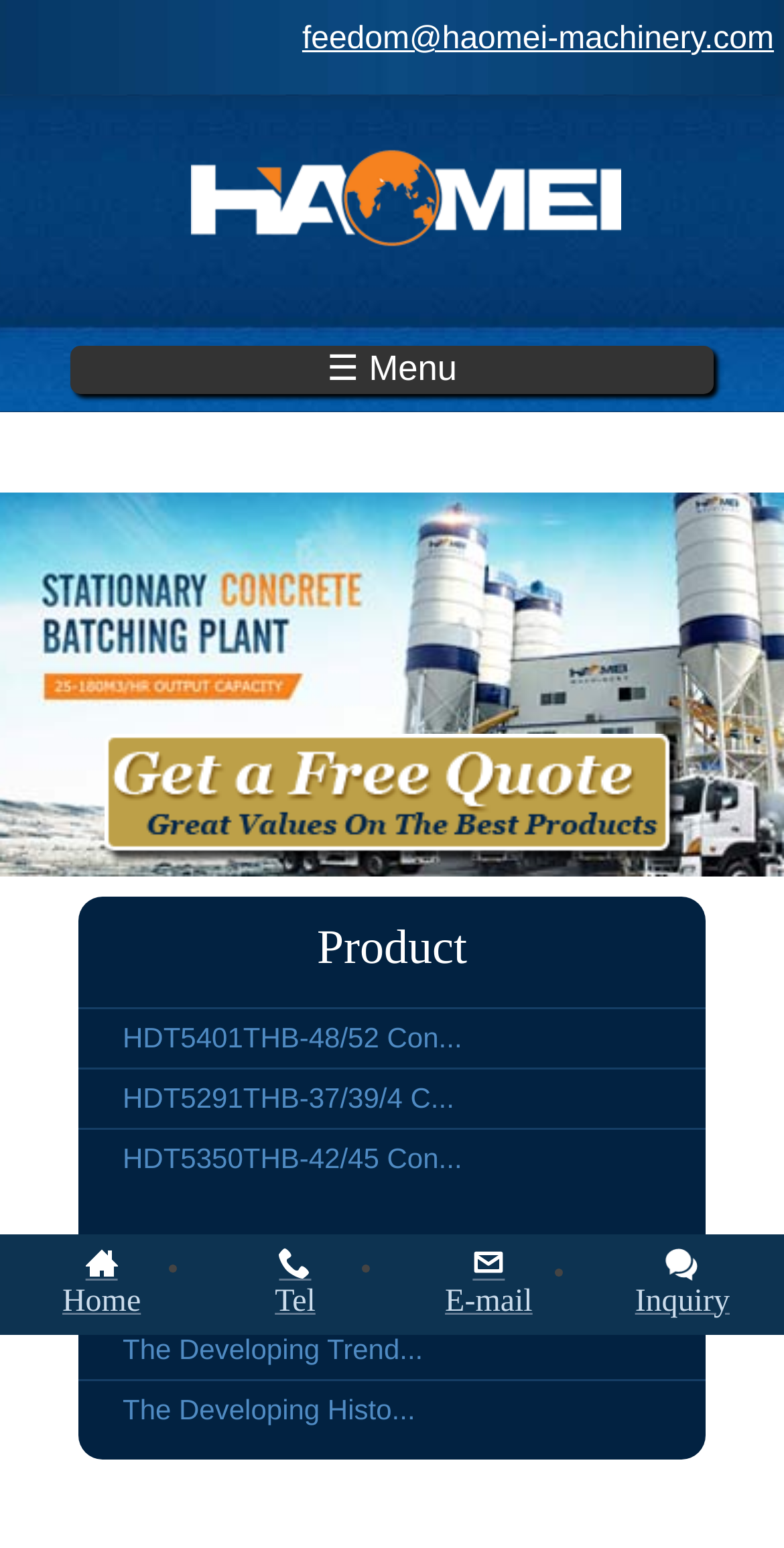What is the section 'Solution' about?
Please provide a single word or phrase based on the screenshot.

Company solutions